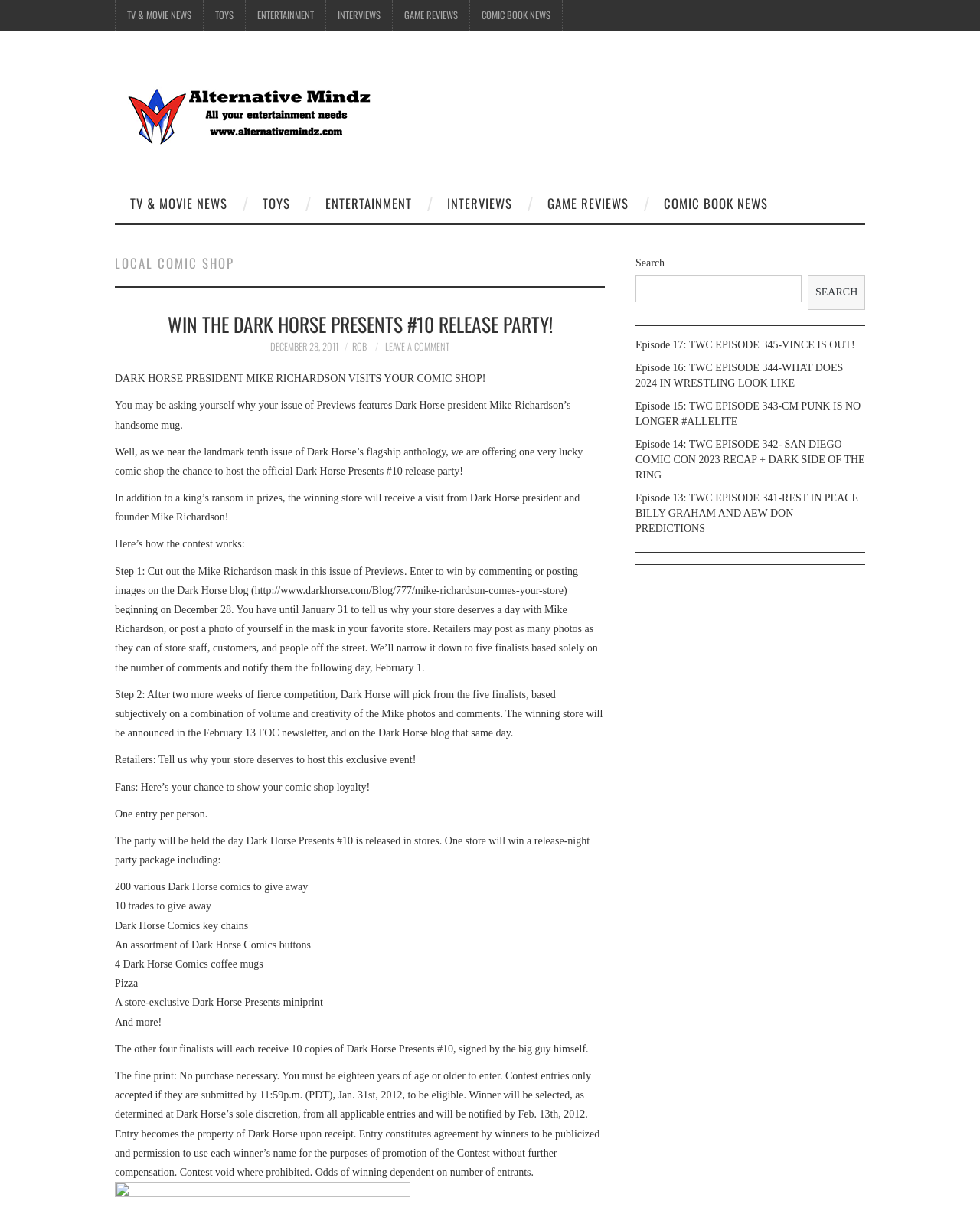Can you find the bounding box coordinates for the element that needs to be clicked to execute this instruction: "Click on TV & MOVIE NEWS"? The coordinates should be given as four float numbers between 0 and 1, i.e., [left, top, right, bottom].

[0.118, 0.0, 0.207, 0.025]